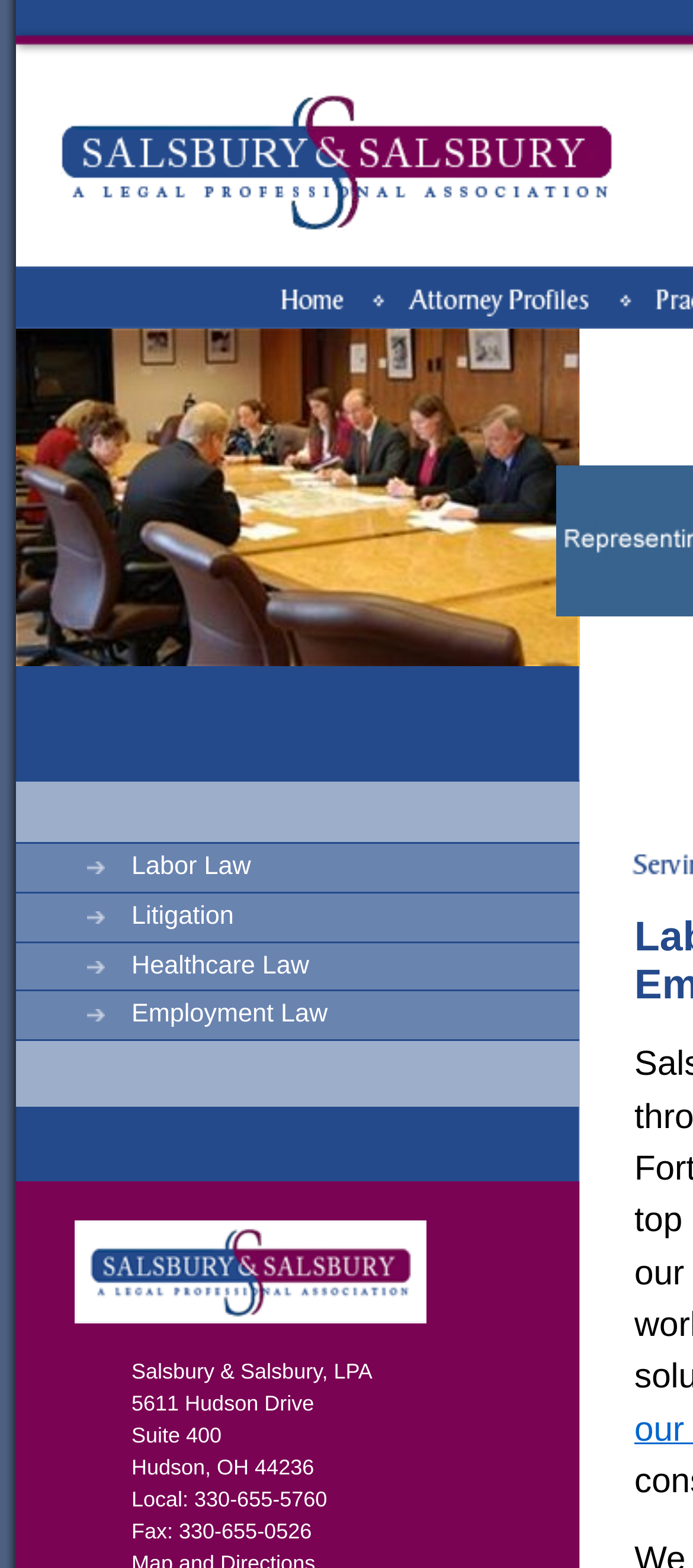What is the address of the law firm?
Based on the image, answer the question with as much detail as possible.

The address of the law firm can be found in the series of StaticText elements at the bottom of the webpage. The elements with IDs 205, 207, and 209 contain the address information, which can be combined to form the full address.